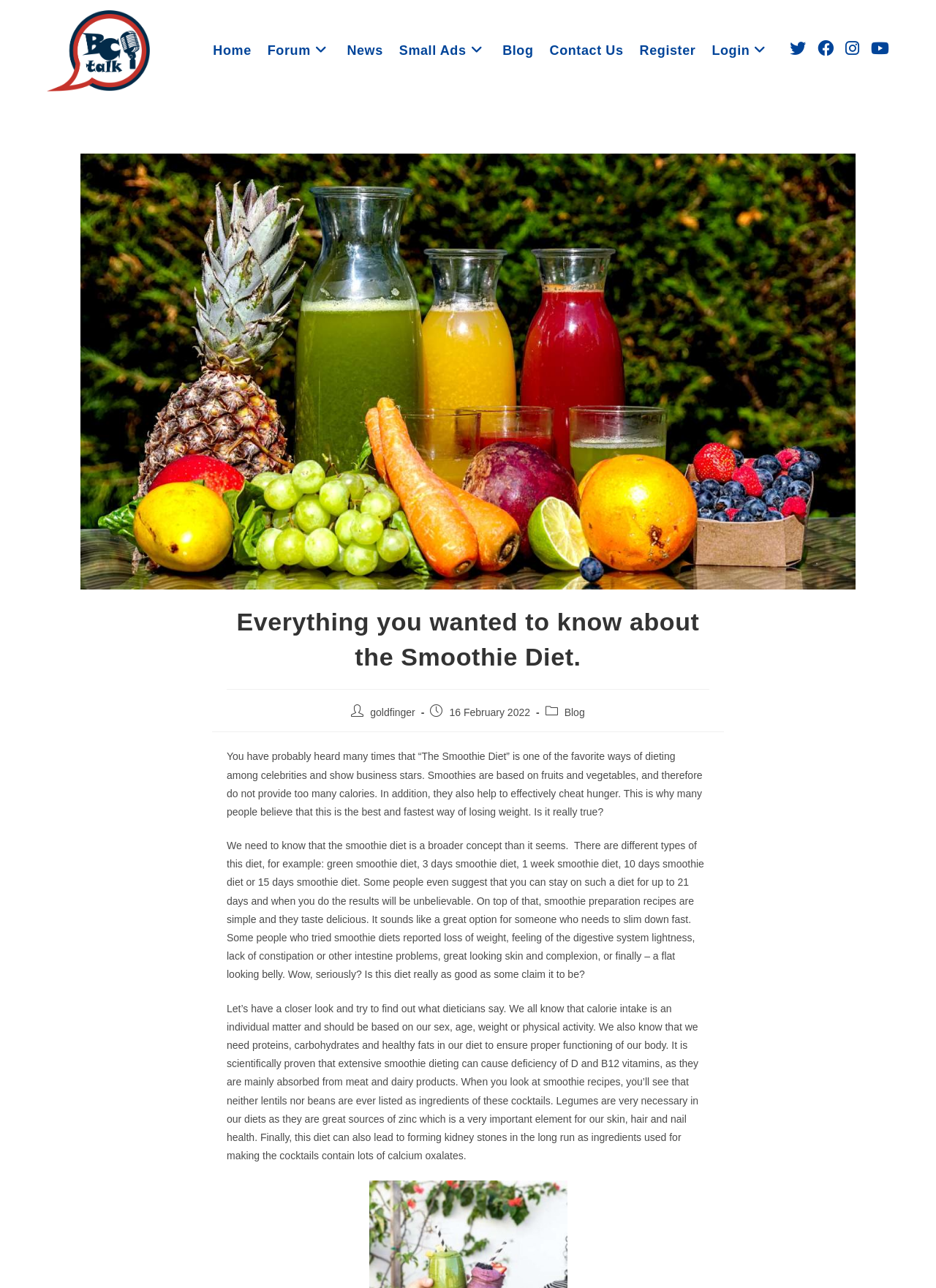Can you pinpoint the bounding box coordinates for the clickable element required for this instruction: "Login to the website"? The coordinates should be four float numbers between 0 and 1, i.e., [left, top, right, bottom].

[0.752, 0.008, 0.831, 0.07]